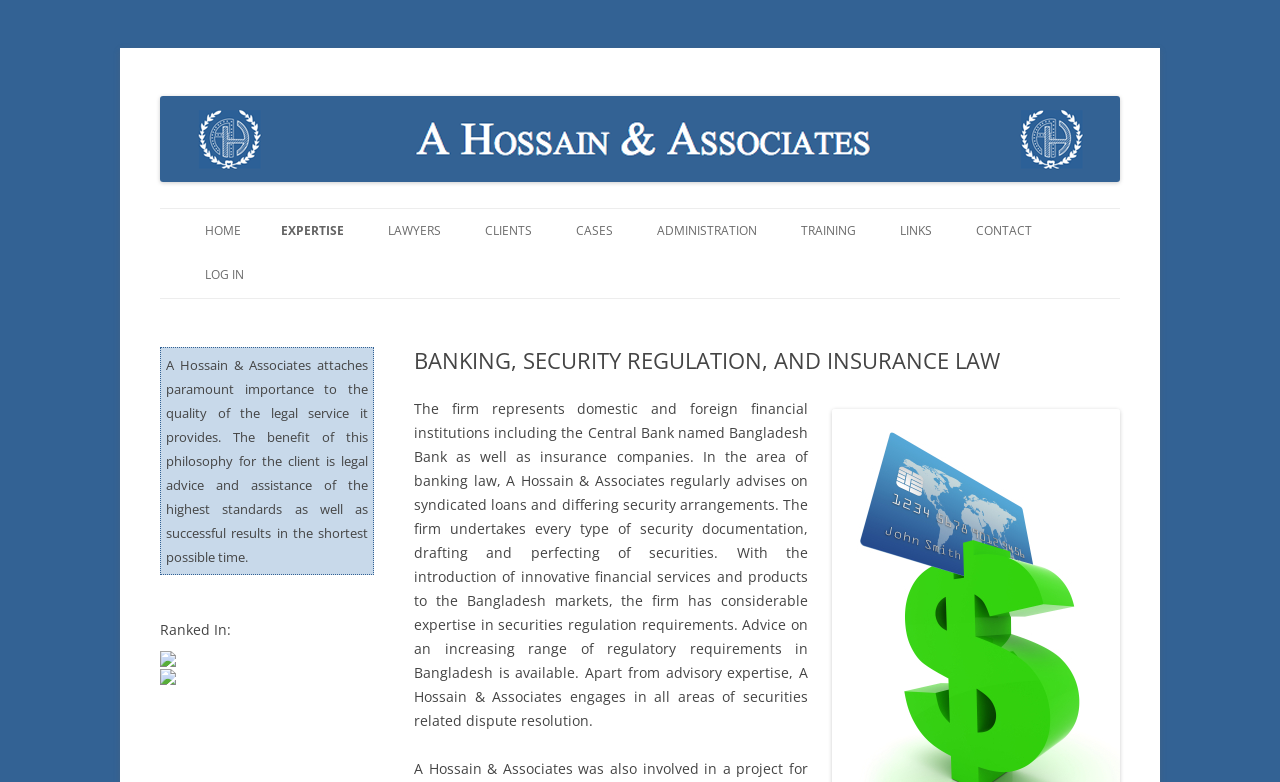Please locate the bounding box coordinates for the element that should be clicked to achieve the following instruction: "View the Recent Posts". Ensure the coordinates are given as four float numbers between 0 and 1, i.e., [left, top, right, bottom].

None